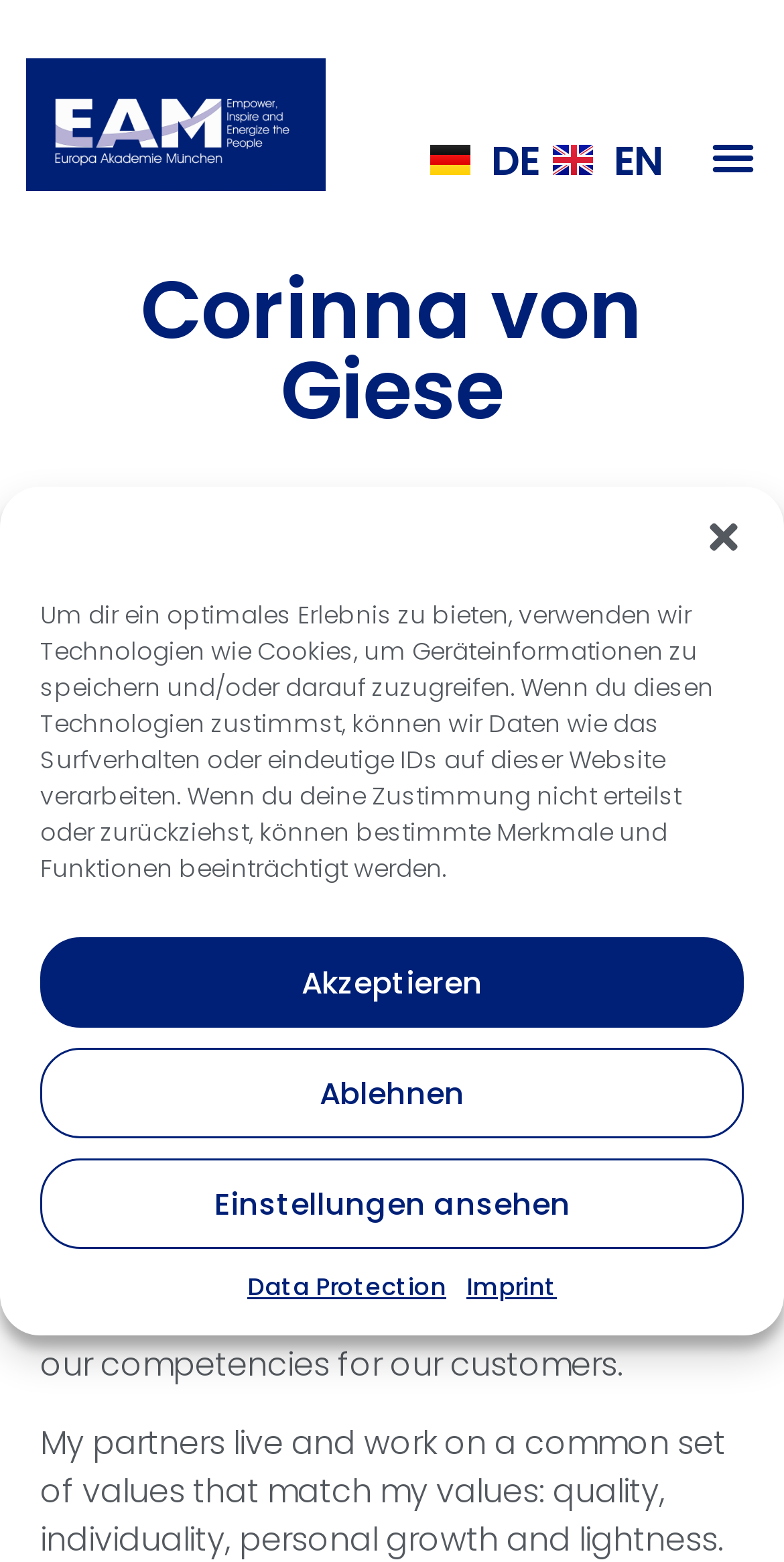Can you find and provide the main heading text of this webpage?

Corinna von Giese​